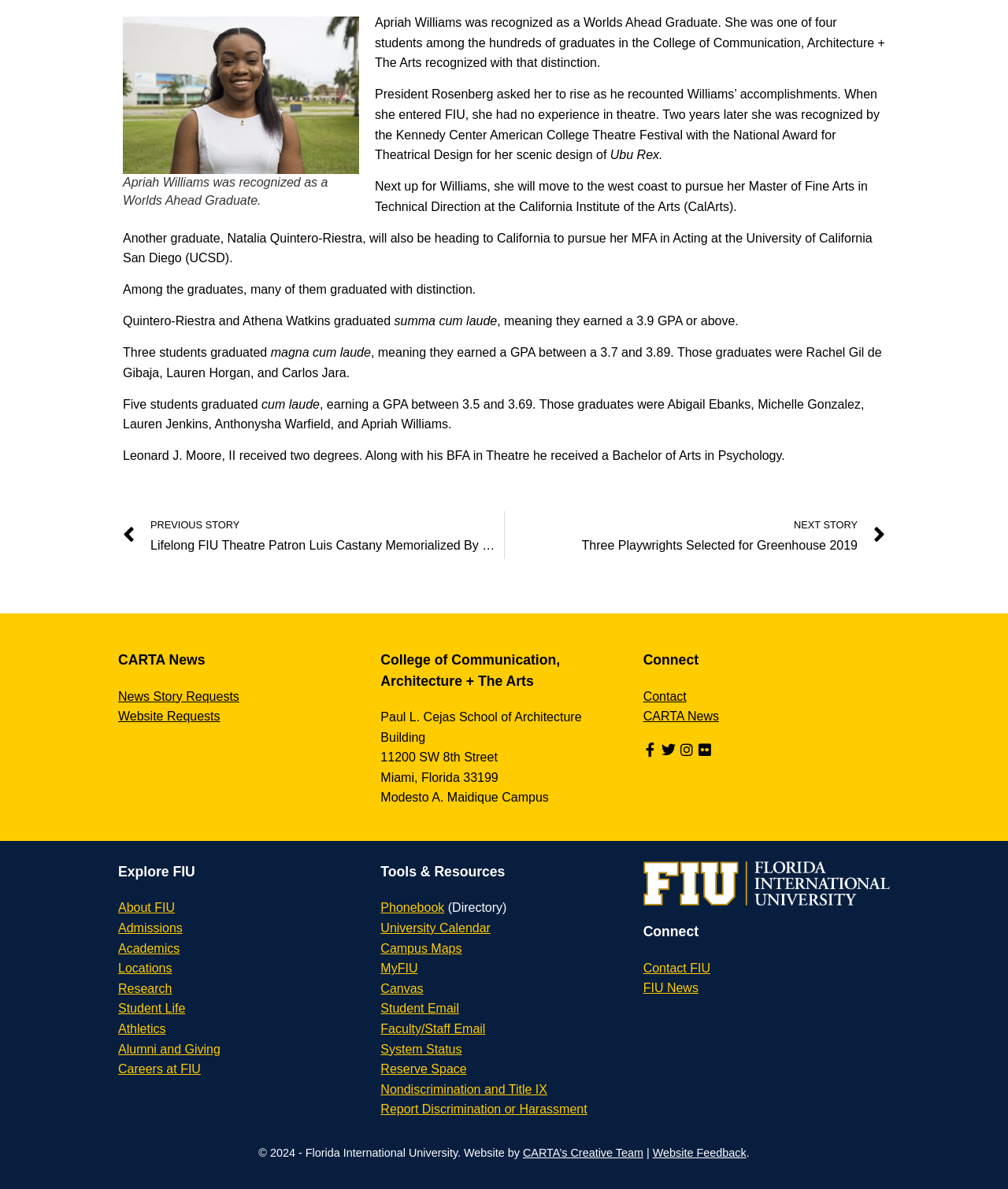Locate the bounding box coordinates of the clickable region to complete the following instruction: "Contact us."

None